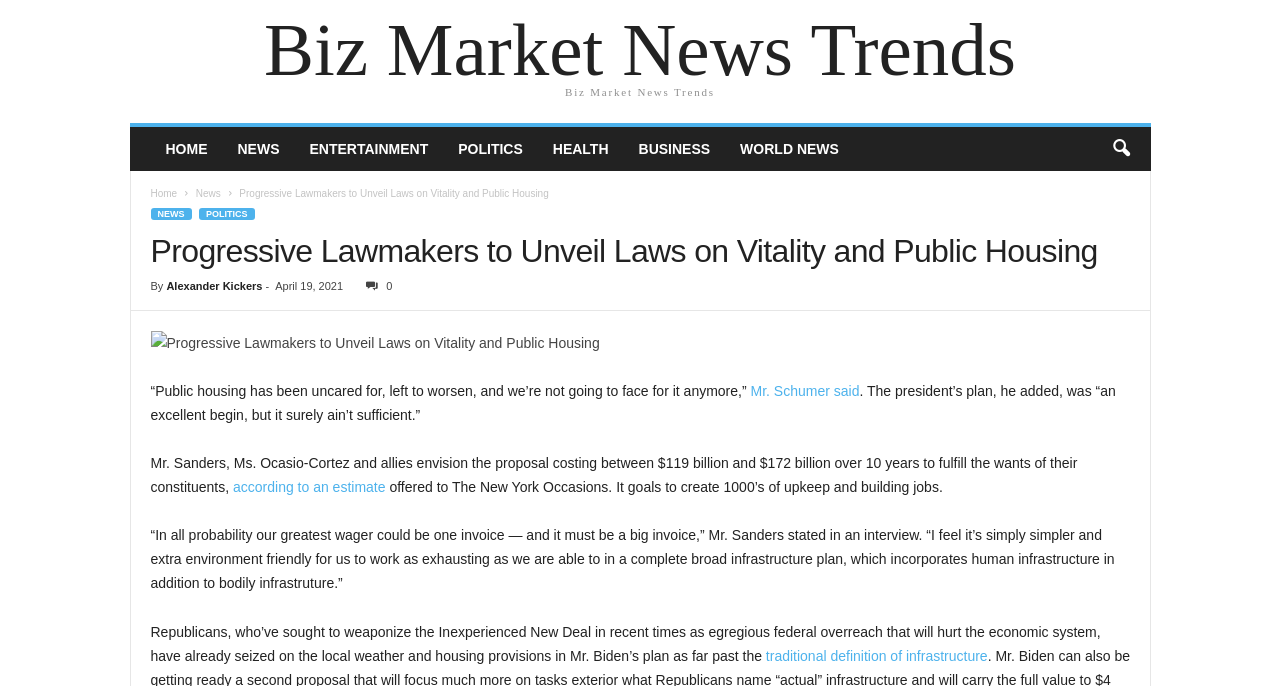Provide the bounding box coordinates, formatted as (top-left x, top-left y, bottom-right x, bottom-right y), with all values being floating point numbers between 0 and 1. Identify the bounding box of the UI element that matches the description: Entertainment

[0.23, 0.185, 0.346, 0.249]